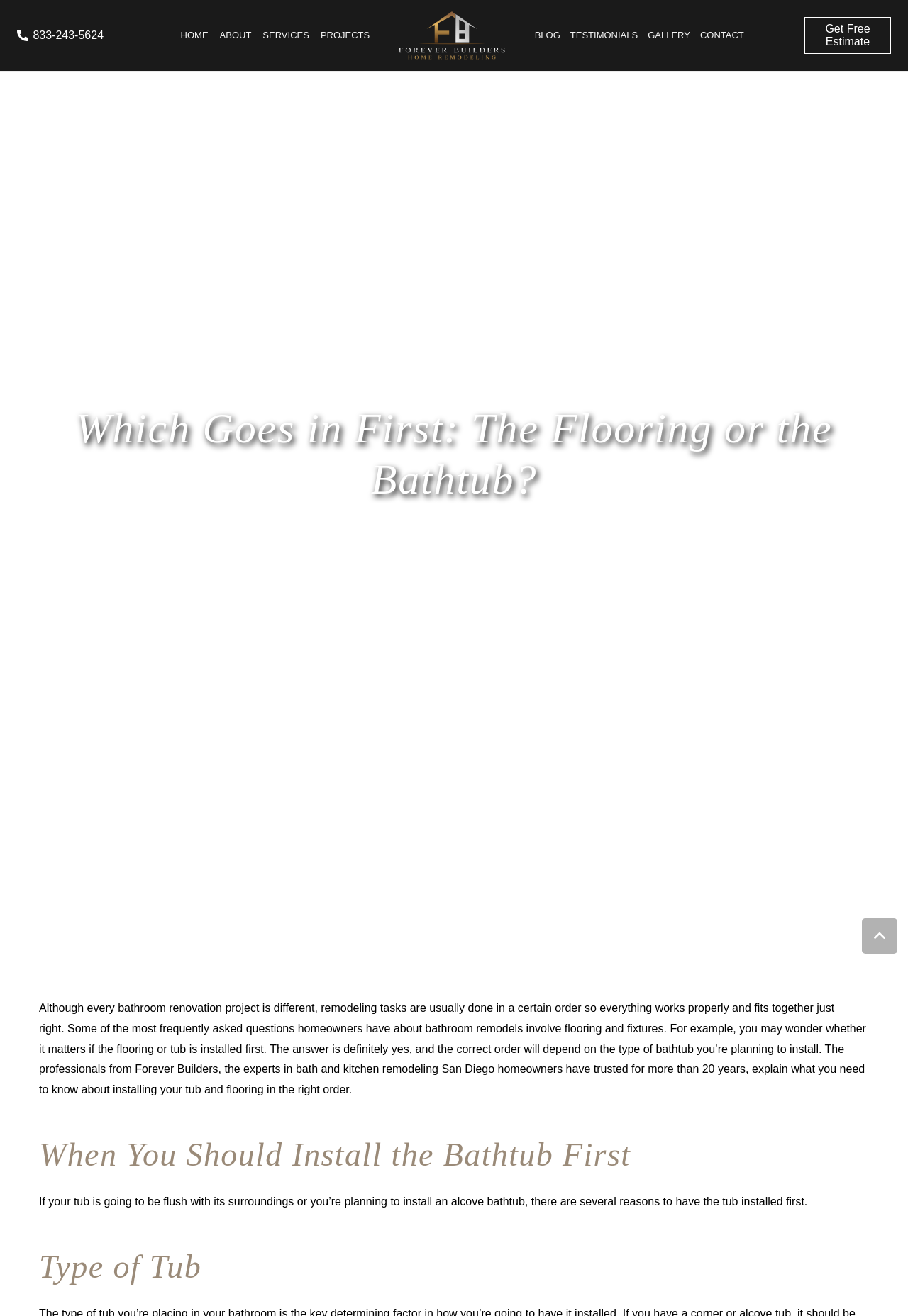Find the bounding box coordinates of the area to click in order to follow the instruction: "Click the 'kitchen remodeling San Diego' link".

[0.378, 0.808, 0.545, 0.817]